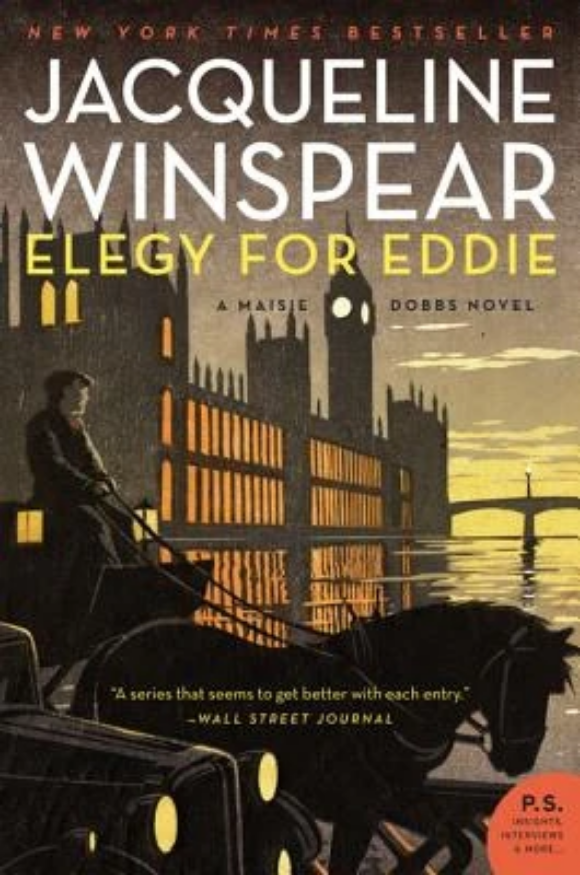Detail every significant feature and component of the image.

The image features the cover of "Elegy for Eddie," a novel by Jacqueline Winspear, part of the Maisie Dobbs series. The artwork portrays a somber scene set against a backdrop of the Thames River, with iconic London landmarks subtly illuminated in the twilight. A lone figure, reminiscent of a bygone era, is seen guiding a horse-drawn carriage, evoking a sense of nostalgia and mystery. The title prominently highlights Winspear’s name, while the tagline indicates its status as a "New York Times Bestseller." Additionally, an endorsement from the Wall Street Journal emphasizes the series' continuing appeal, suggesting that it captivates readers with each installment. The design captures the essence of historical intrigue, inviting readers into the world of Maisie Dobbs, a detective navigating the complexities of post-war Britain.